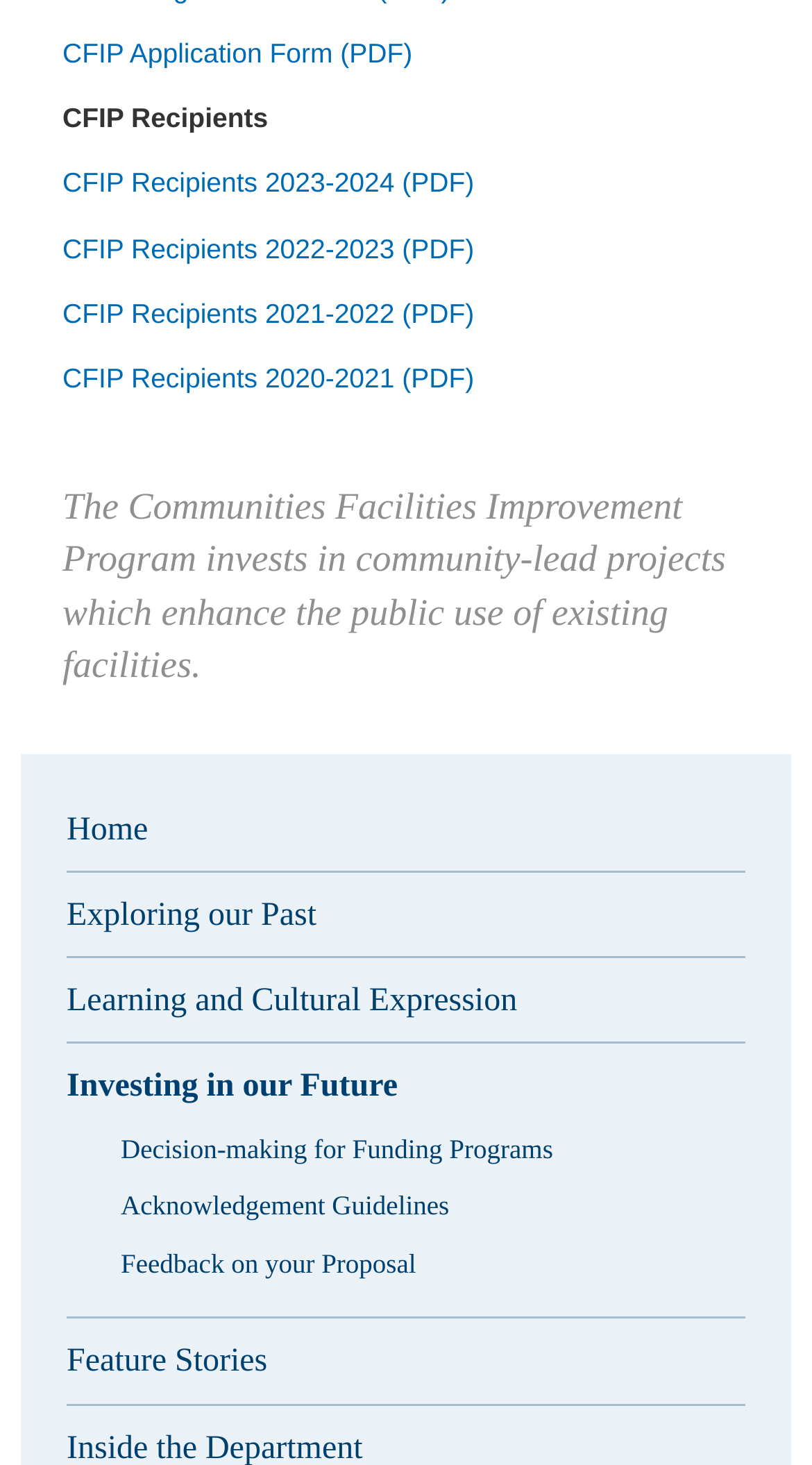Kindly provide the bounding box coordinates of the section you need to click on to fulfill the given instruction: "read about Decision-making for Funding Programs".

[0.123, 0.77, 0.918, 0.804]